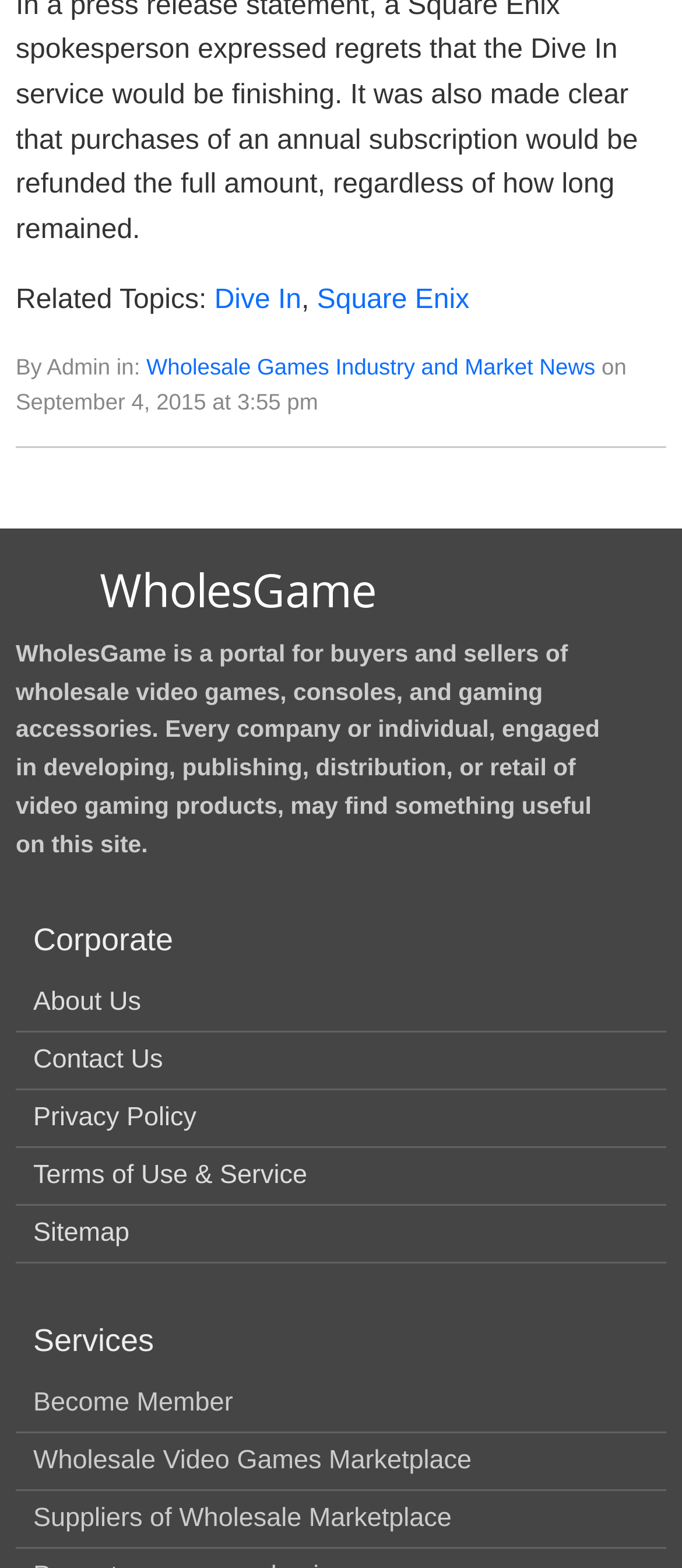Specify the bounding box coordinates (top-left x, top-left y, bottom-right x, bottom-right y) of the UI element in the screenshot that matches this description: Terms of Use & Service

[0.049, 0.74, 0.451, 0.759]